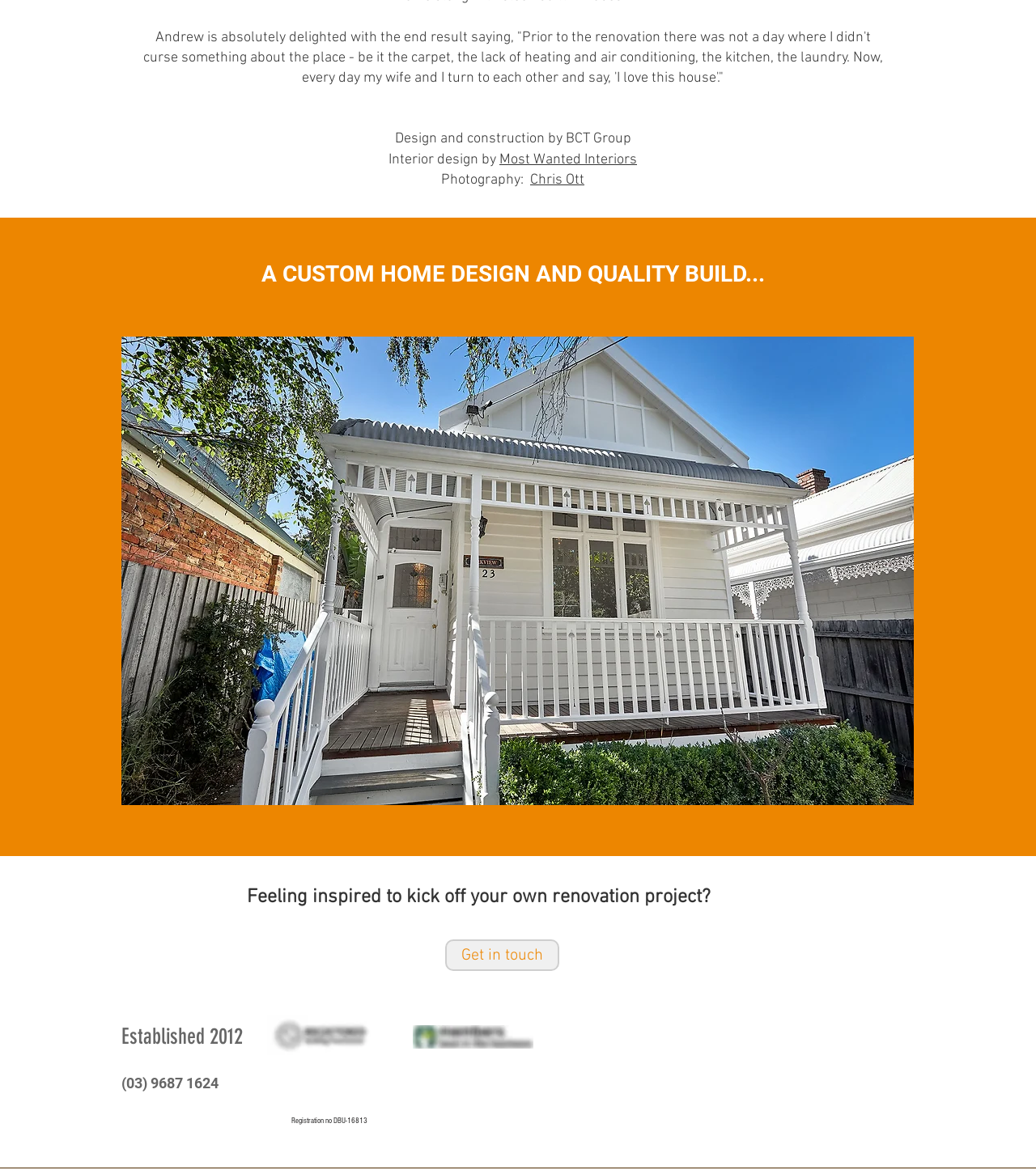How many images are in the slide show gallery?
Based on the image, answer the question in a detailed manner.

The answer can be found in the StaticText element with the OCR text '1/24', which indicates that the current image is the first of 24 images in the slide show gallery.